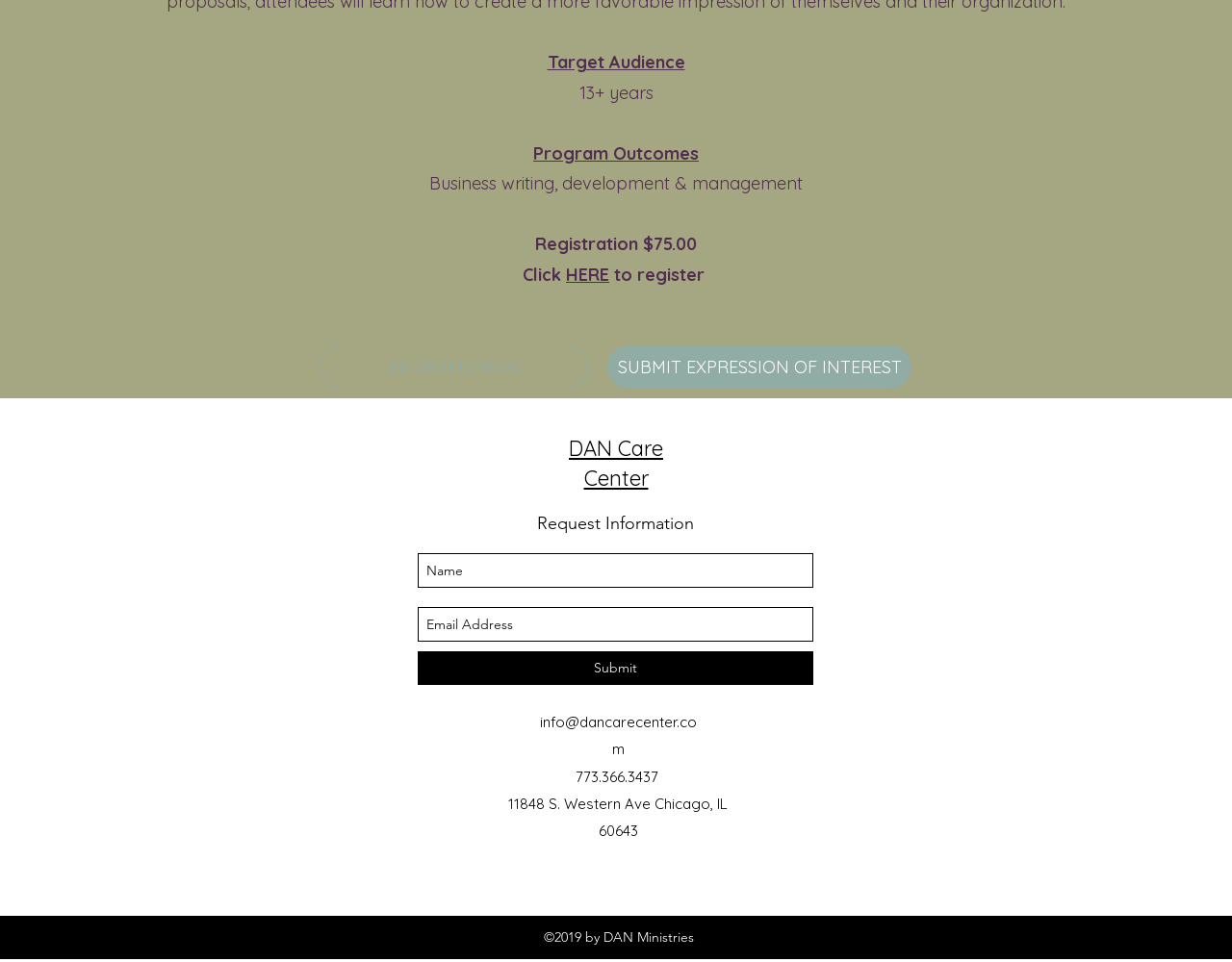What is the target audience for this program?
Answer the question with a detailed explanation, including all necessary information.

The target audience for this program is mentioned as '13+ years' which is displayed as a static text element on the webpage.